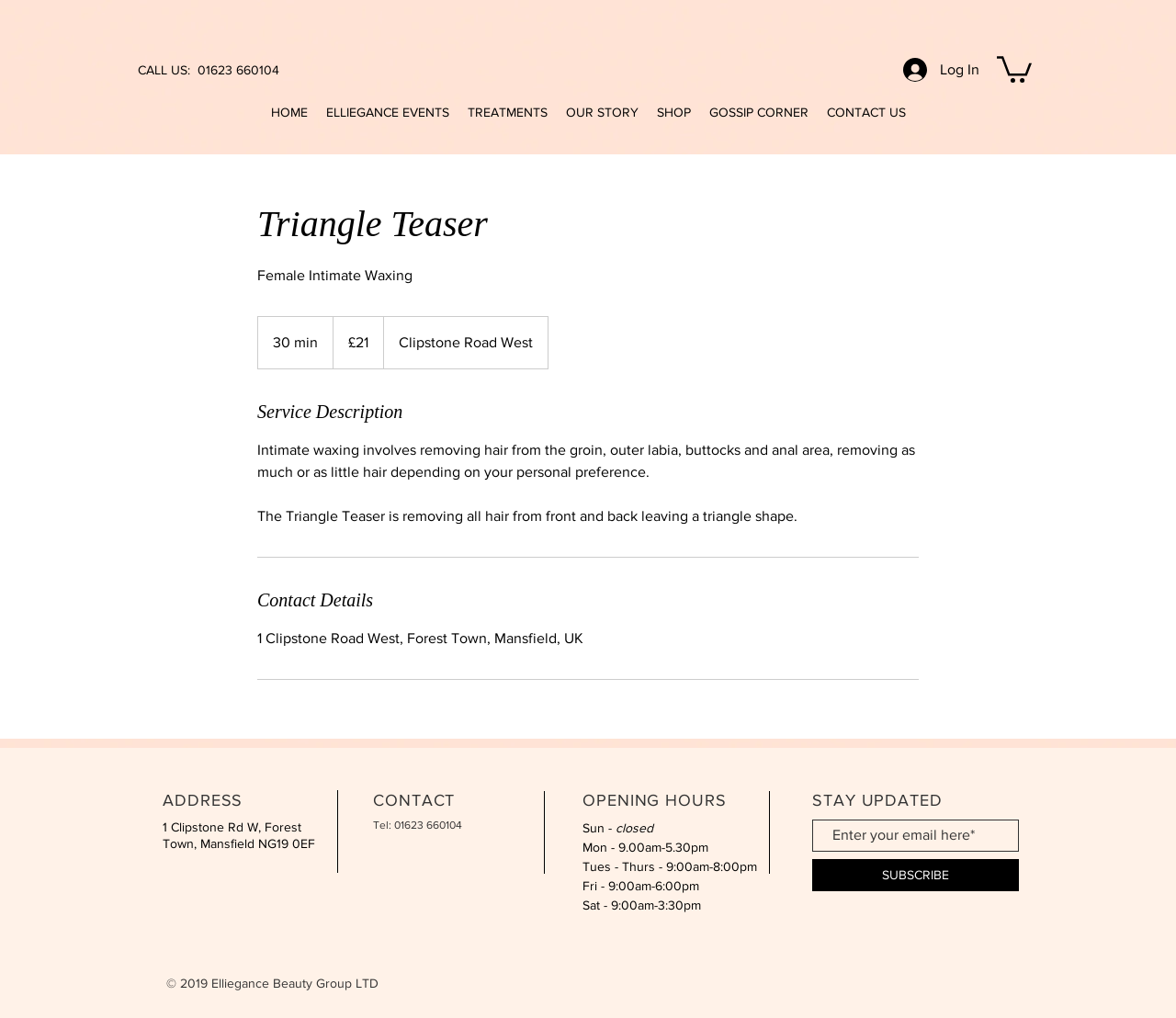Determine the bounding box coordinates of the section I need to click to execute the following instruction: "Go to the 'News' page". Provide the coordinates as four float numbers between 0 and 1, i.e., [left, top, right, bottom].

None